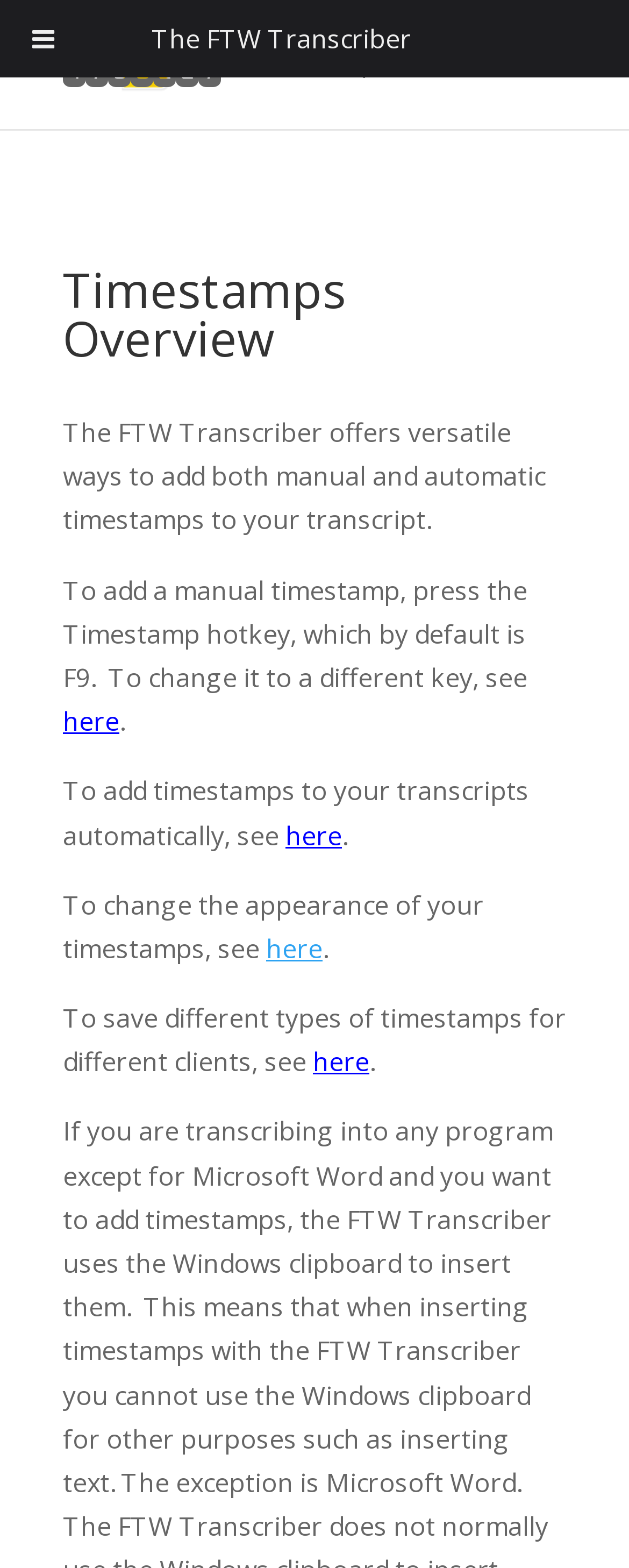Locate the bounding box coordinates of the UI element described by: "here". The bounding box coordinates should consist of four float numbers between 0 and 1, i.e., [left, top, right, bottom].

[0.454, 0.521, 0.544, 0.544]